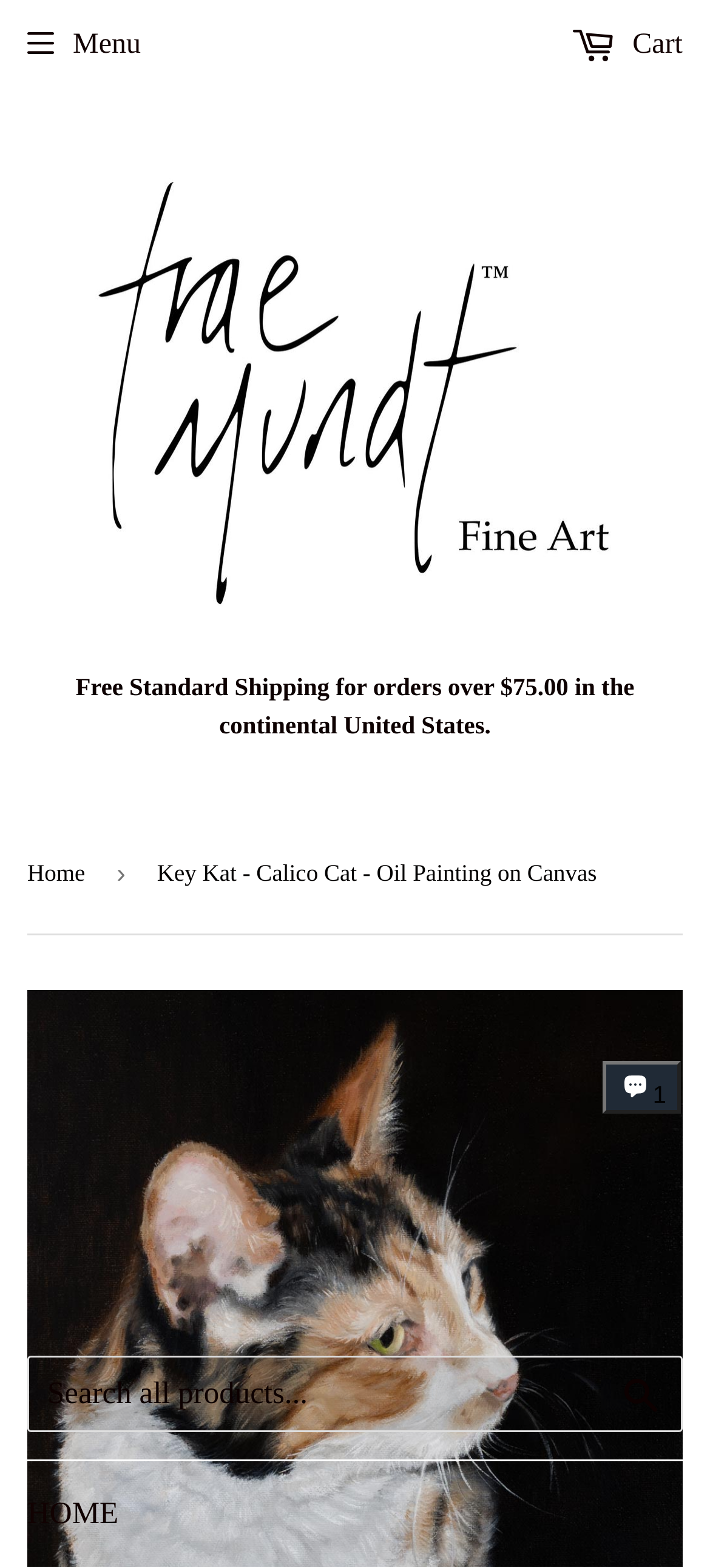Identify the bounding box coordinates of the area that should be clicked in order to complete the given instruction: "Go to the 'HOME' page". The bounding box coordinates should be four float numbers between 0 and 1, i.e., [left, top, right, bottom].

[0.0, 0.932, 1.0, 0.999]